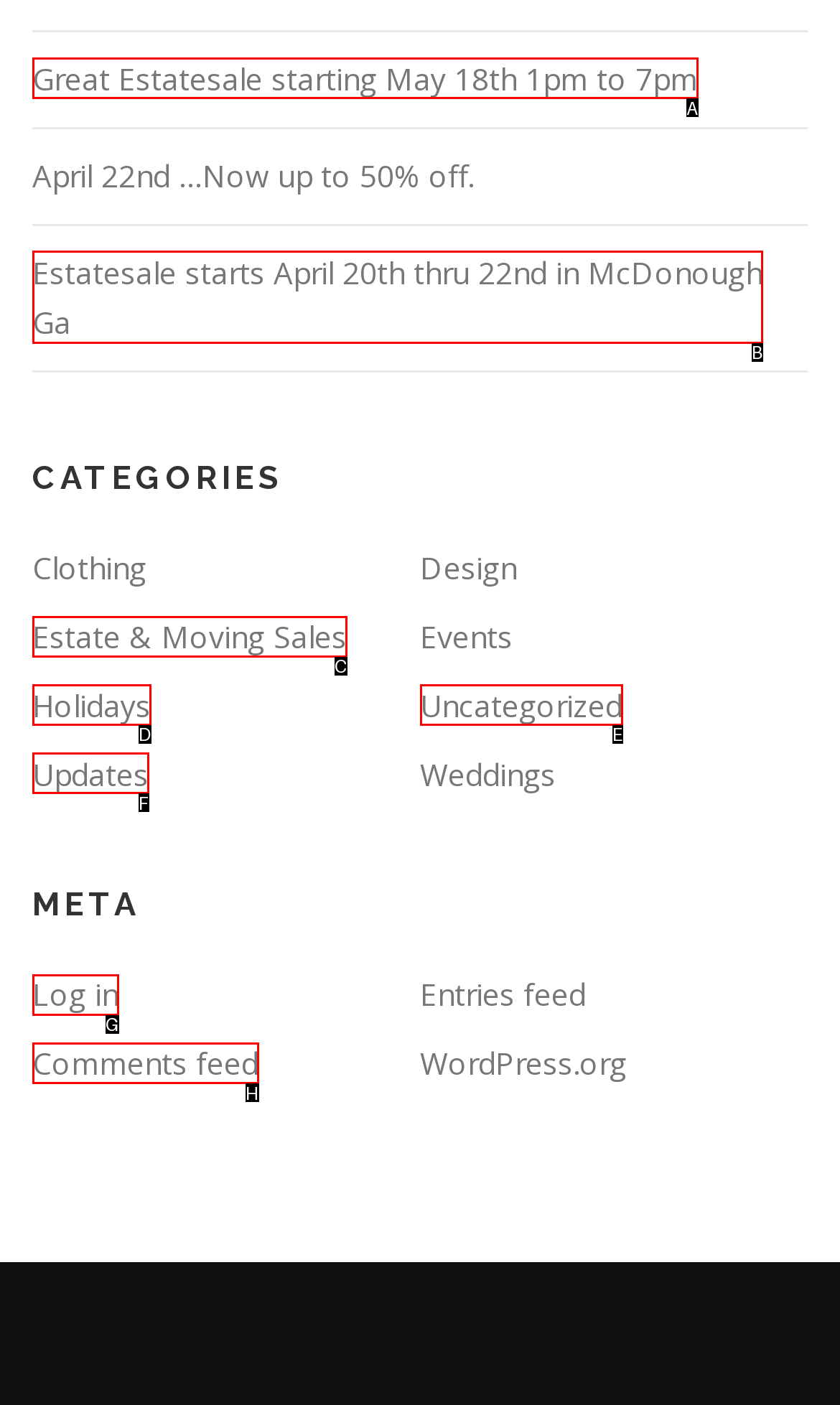Please identify the UI element that matches the description: Estate & Moving Sales
Respond with the letter of the correct option.

C